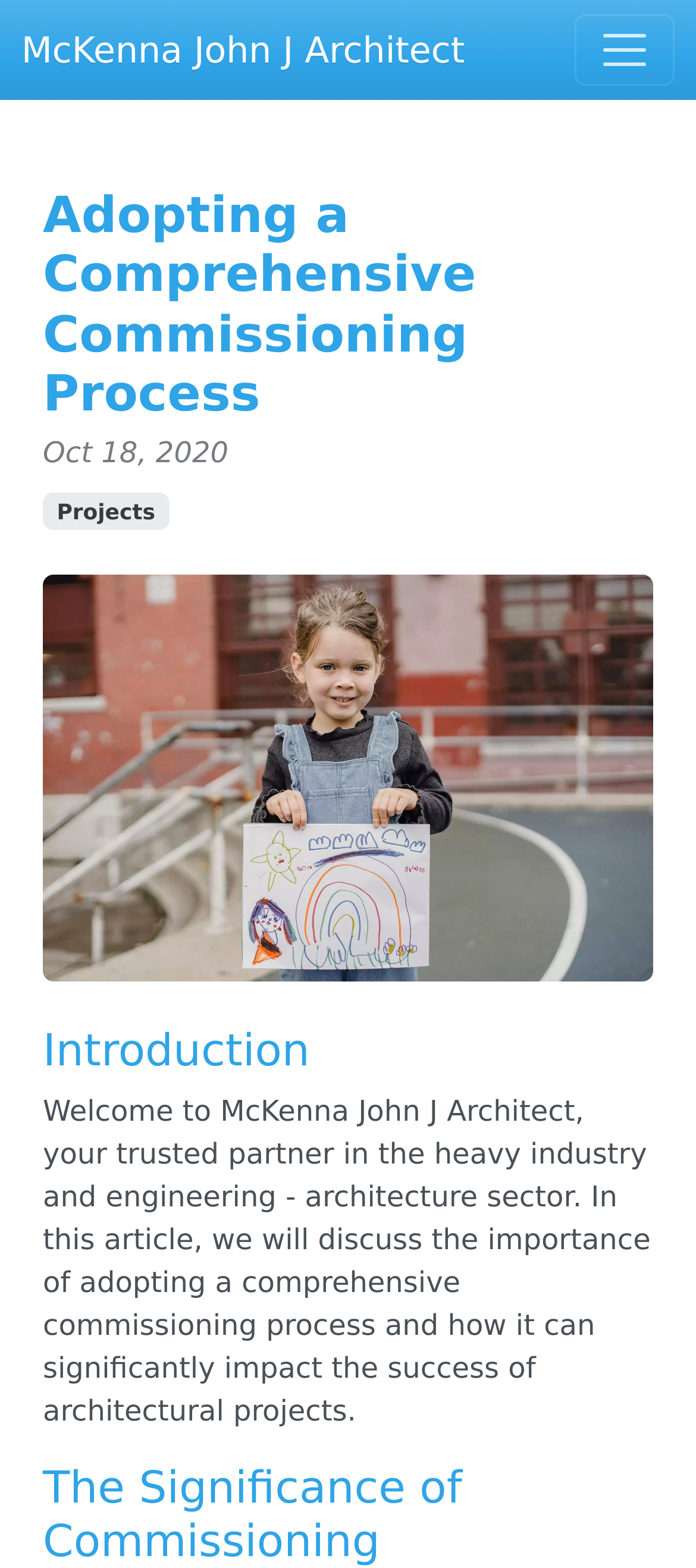Please examine the image and provide a detailed answer to the question: What is the date of the article?

I found the answer by looking at the StaticText element with the text 'Oct 18, 2020' which is located below the main heading, indicating that it is the date of the article.